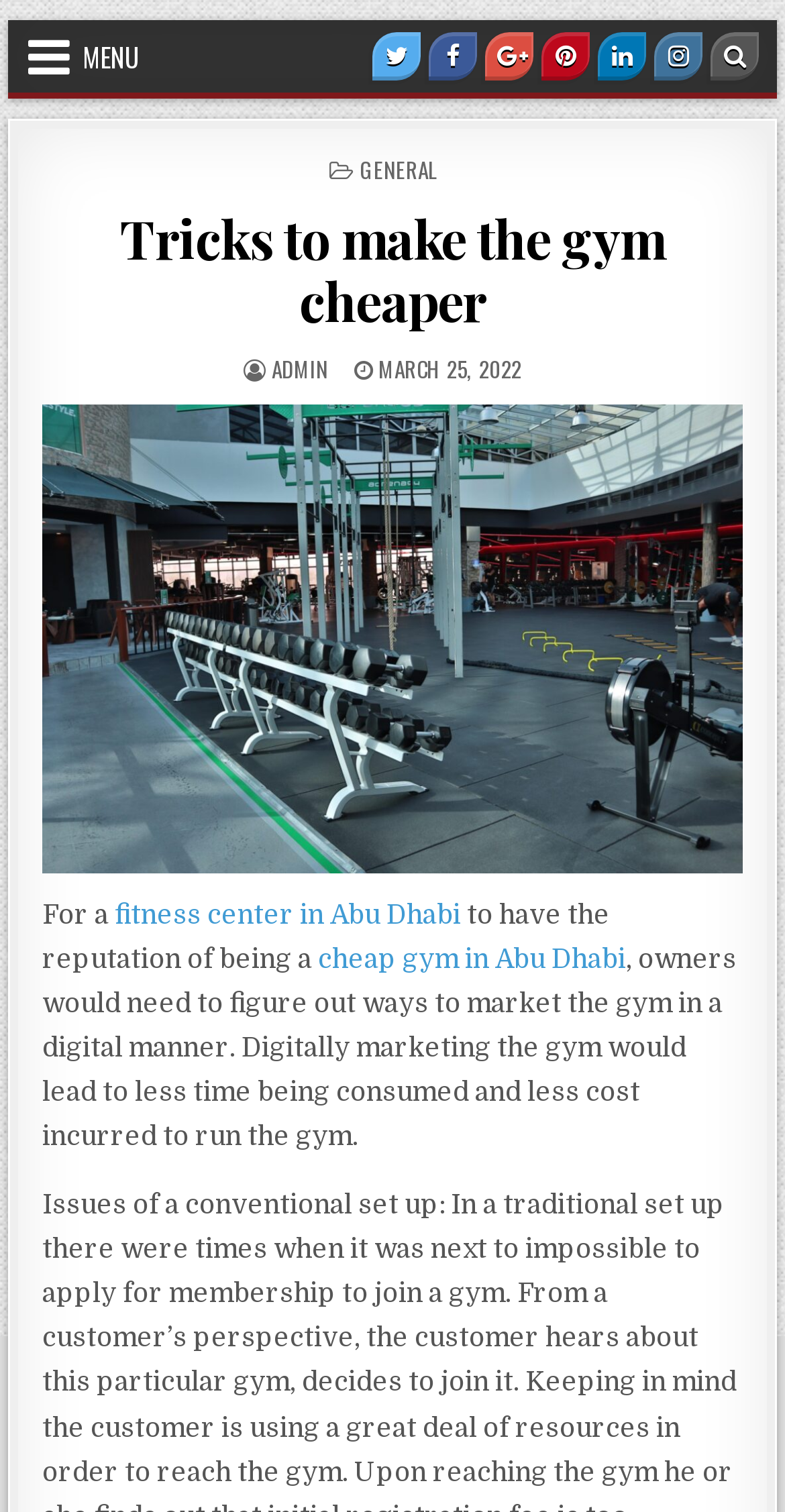Identify and provide the title of the webpage.

Tricks to make the gym cheaper